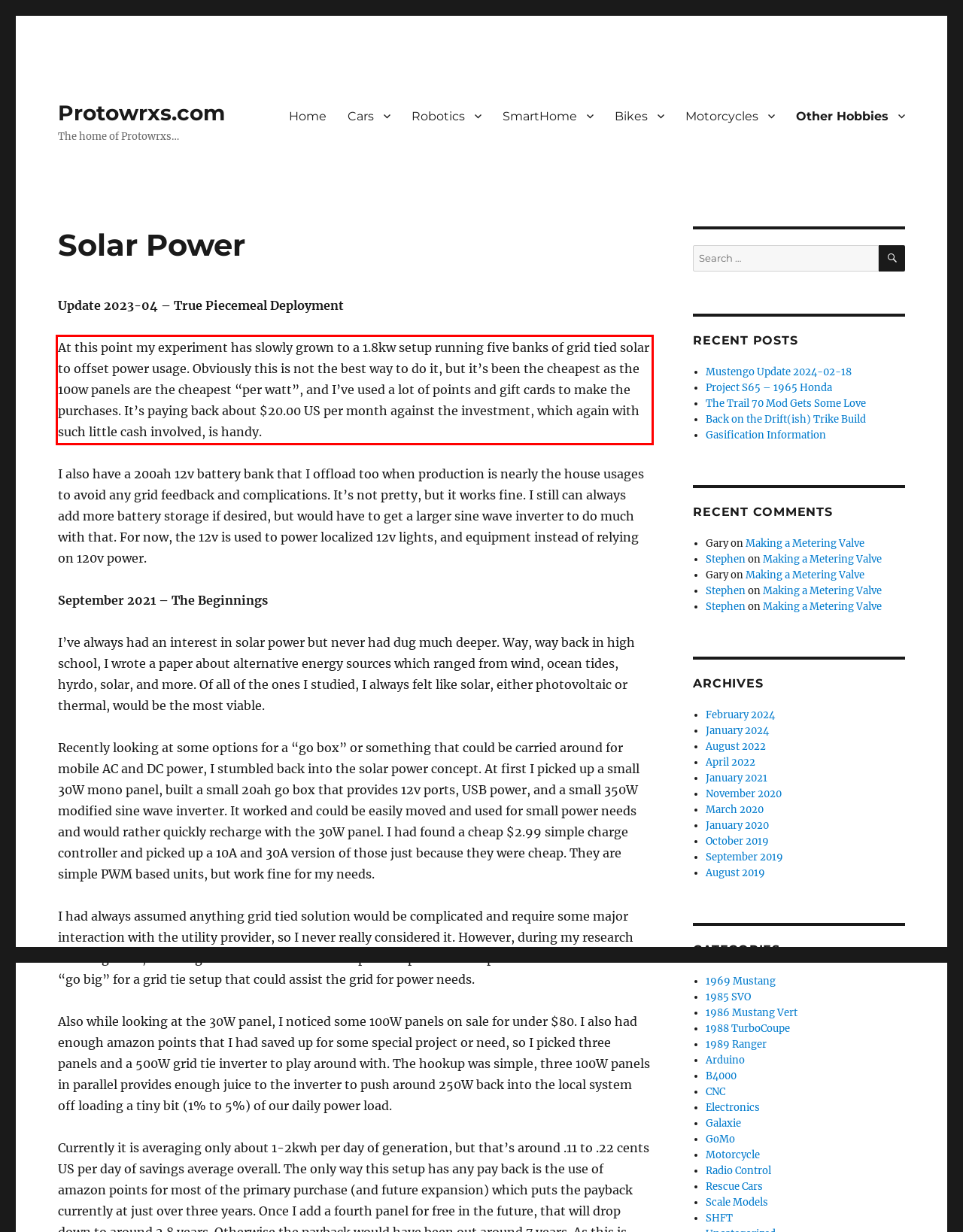You have a screenshot of a webpage with a red bounding box. Identify and extract the text content located inside the red bounding box.

At this point my experiment has slowly grown to a 1.8kw setup running five banks of grid tied solar to offset power usage. Obviously this is not the best way to do it, but it’s been the cheapest as the 100w panels are the cheapest “per watt”, and I’ve used a lot of points and gift cards to make the purchases. It’s paying back about $20.00 US per month against the investment, which again with such little cash involved, is handy.